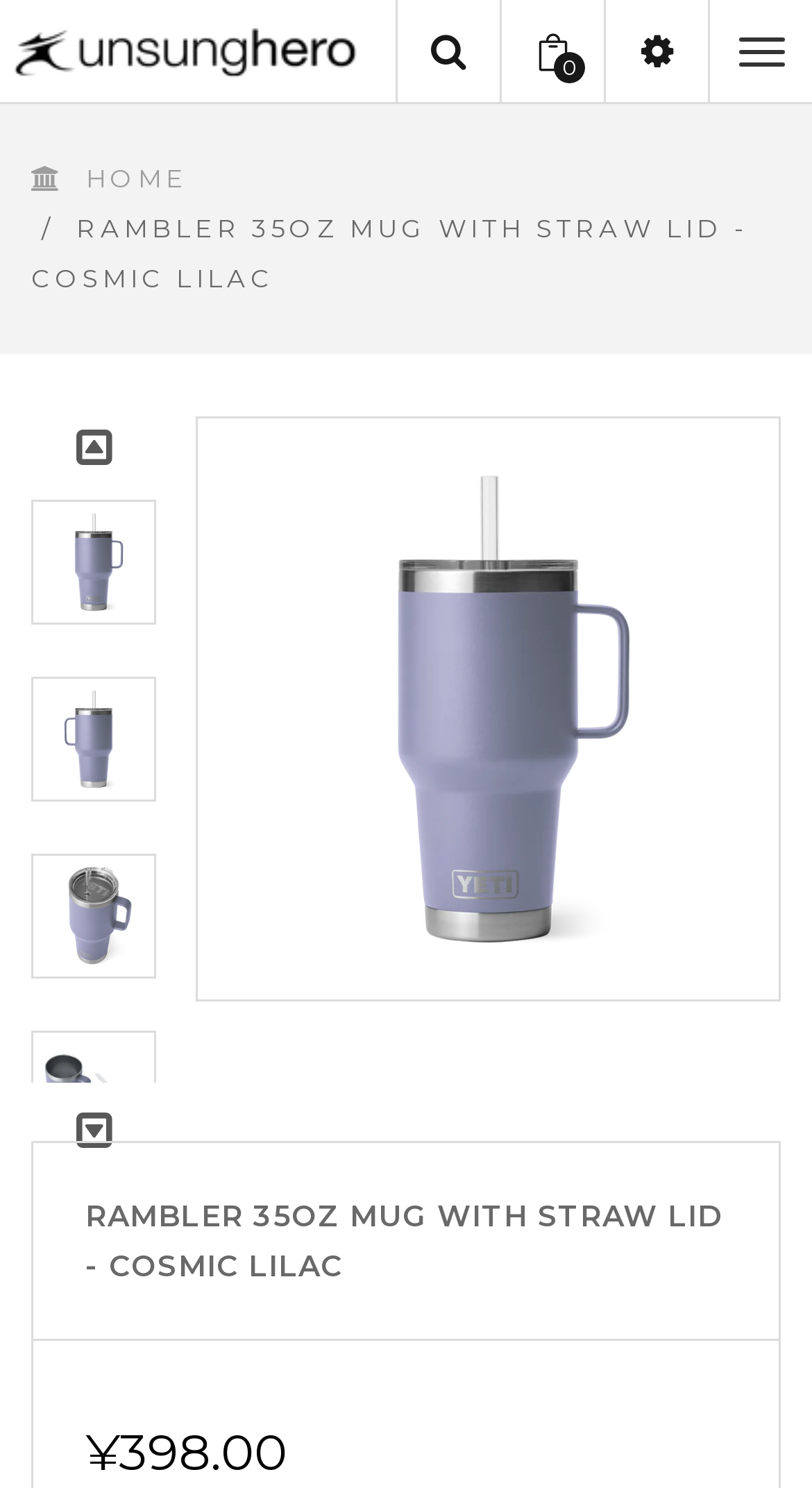Offer a meticulous description of the webpage's structure and content.

This webpage is about a product, specifically a 35oz mug with a straw lid in a cosmic lilac color, sold by unsunghero Surf Shop. At the top left corner, there is a link to the surf shop's homepage, accompanied by a small image of the shop's logo. Next to it, there is a link with a cart icon. On the top right corner, there is a button to toggle navigation.

Below the top section, there is a navigation bar with breadcrumbs, showing the current page's location in the website's hierarchy. The navigation bar contains a link to the homepage, represented by a house icon, and a text indicating the current page's title.

The main content of the page is dominated by a large image of the product, taking up most of the page's width and height. Above the image, there are several links with icons, likely representing social media or sharing options.

Below the image, there is a heading with the product's title, which is also a link. The product's price, ¥398.00, is displayed at the bottom of the page.